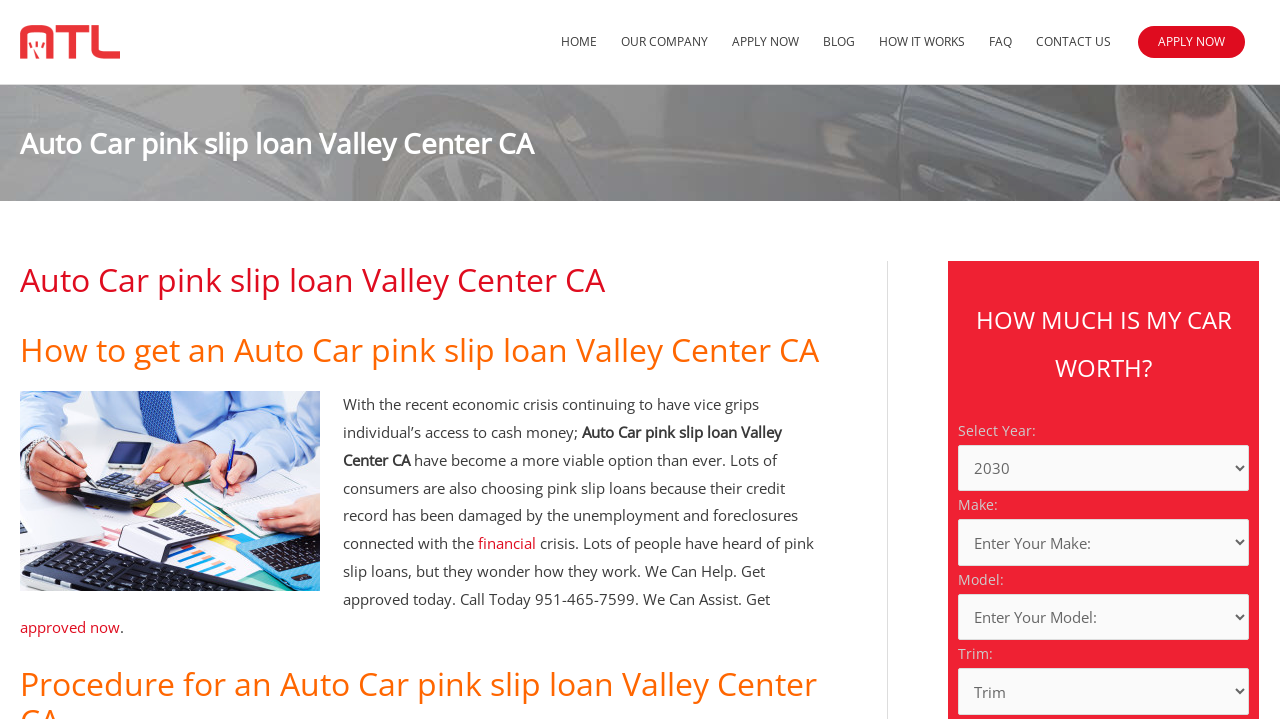Please find and report the bounding box coordinates of the element to click in order to perform the following action: "Click the 'approved now' link". The coordinates should be expressed as four float numbers between 0 and 1, in the format [left, top, right, bottom].

[0.016, 0.858, 0.094, 0.886]